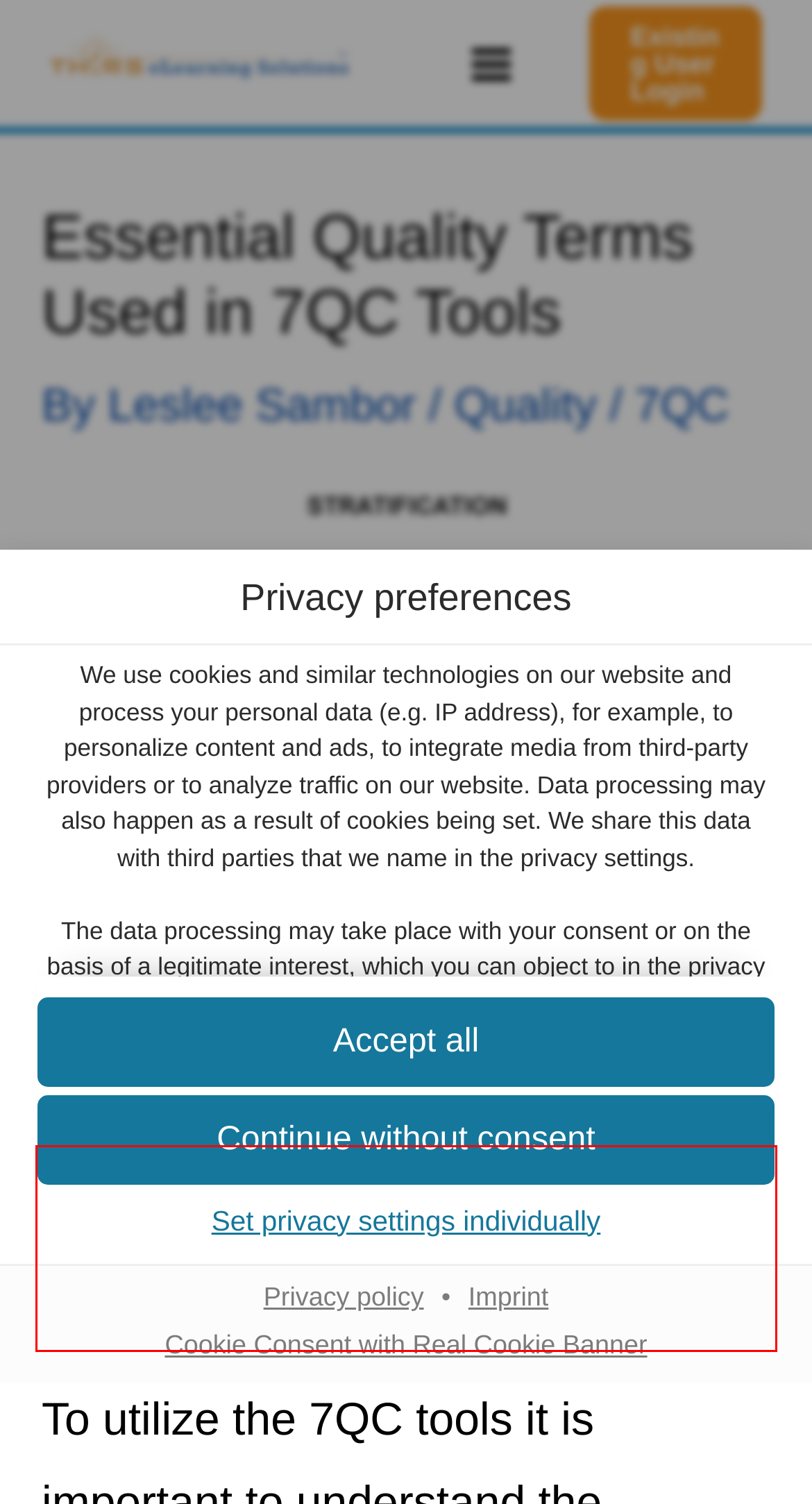Examine the screenshot of the webpage, locate the red bounding box, and perform OCR to extract the text contained within it.

Some services process personal data in unsecure third countries. By consenting to the use of these services, you also consent to the processing of your data in these unsecure third countries in accordance with Art. 49 (1) lit. a GDPR. This involves risks that your data will be processed by authorities for control and monitoring purposes, perhaps without the possibility of a legal recourse.U